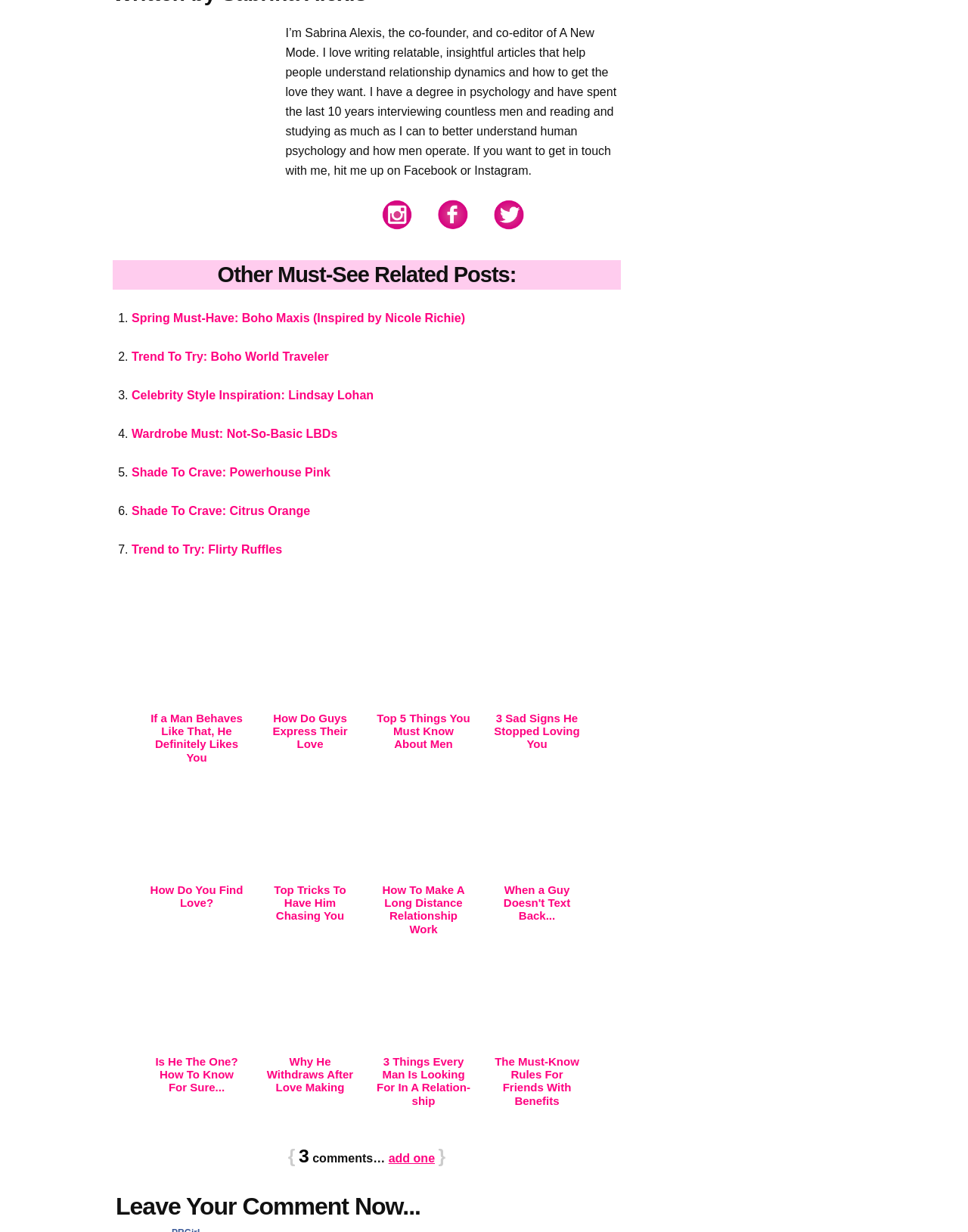Give the bounding box coordinates for this UI element: "title="Sabrina Alexis twitter"". The coordinates should be four float numbers between 0 and 1, arranged as [left, top, right, bottom].

[0.51, 0.162, 0.541, 0.187]